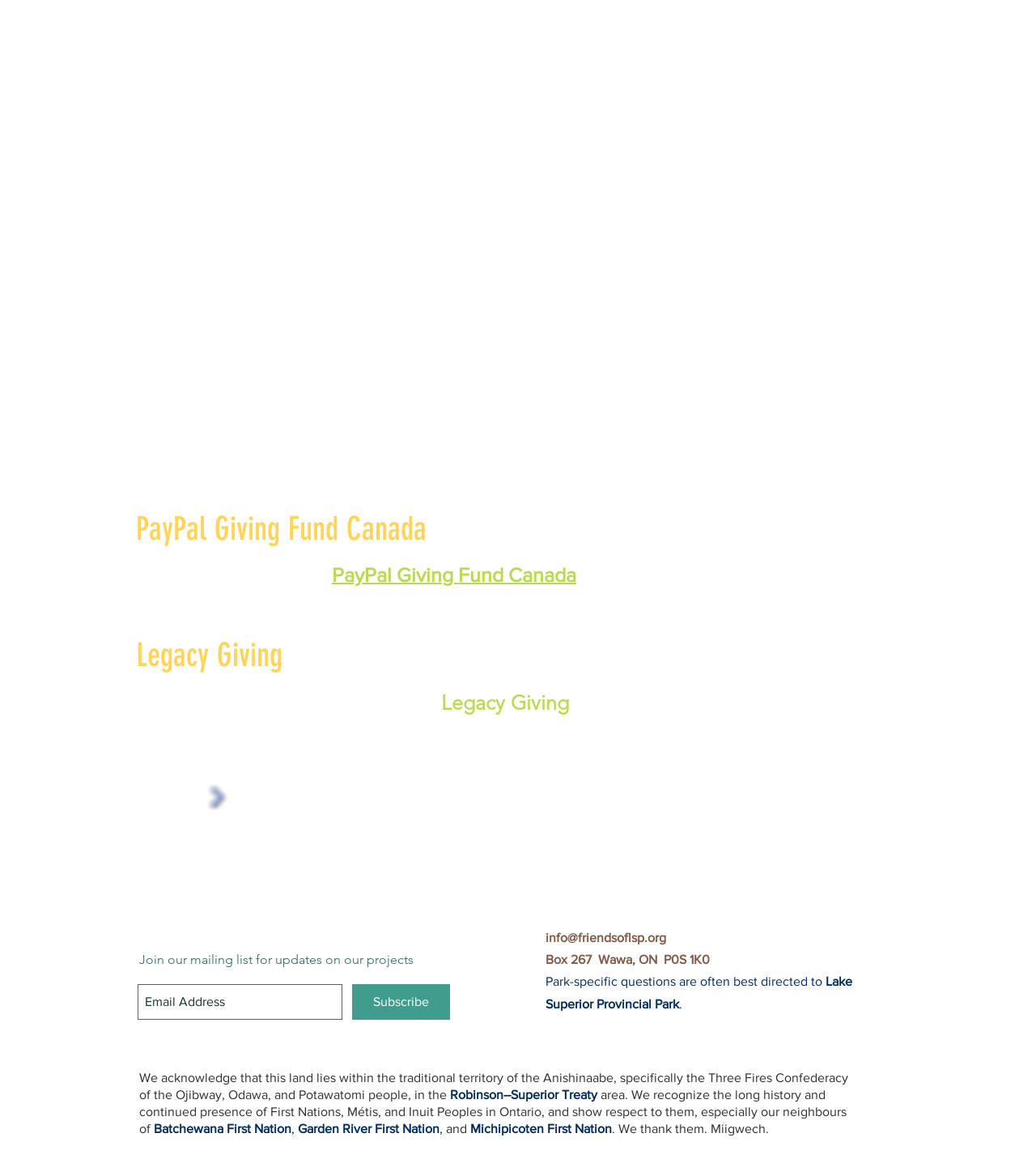Determine the bounding box coordinates of the region that needs to be clicked to achieve the task: "Check out the 'Facebook Social Icon'".

[0.527, 0.736, 0.557, 0.763]